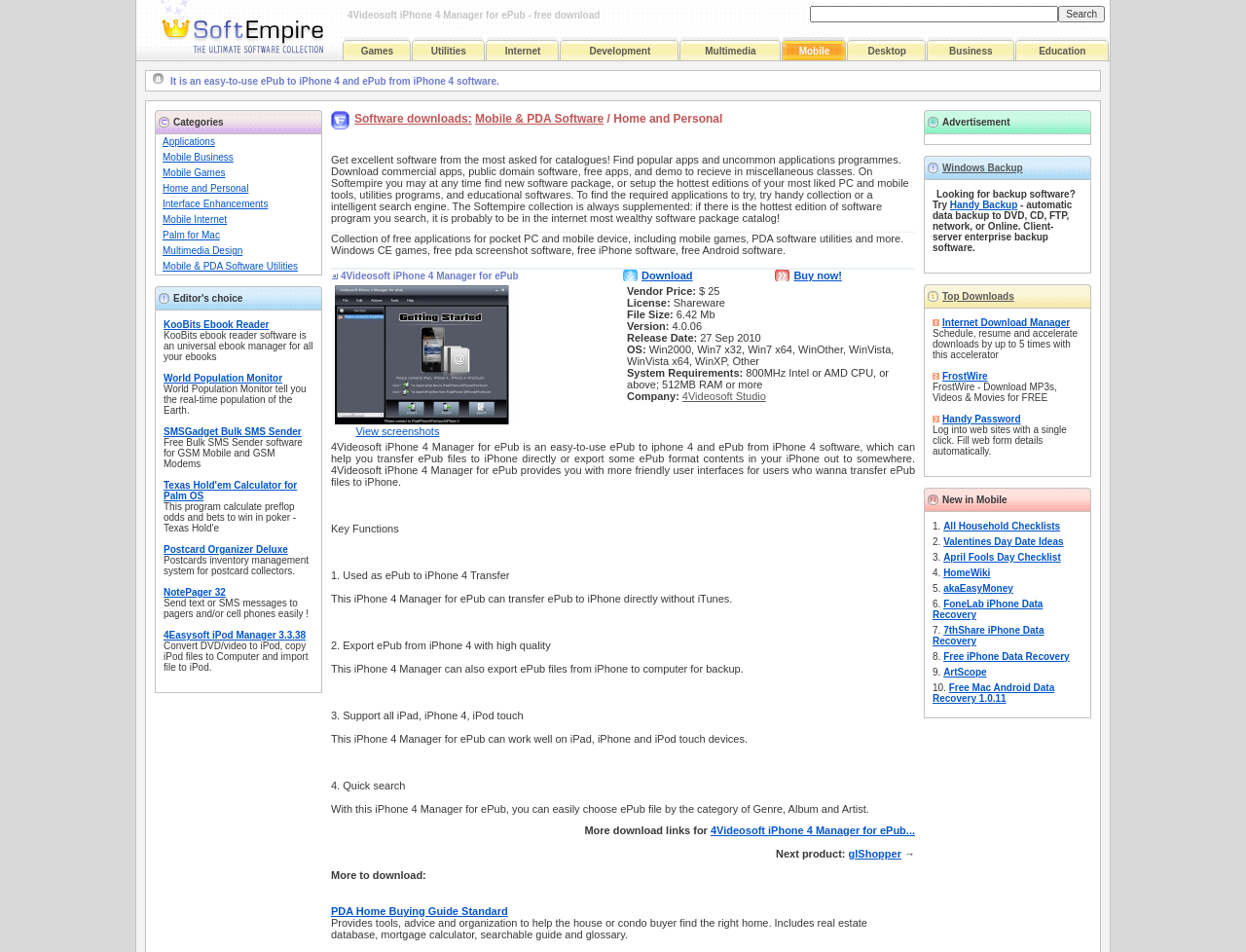Determine the bounding box coordinates of the clickable region to follow the instruction: "View Multimedia software".

[0.566, 0.048, 0.607, 0.059]